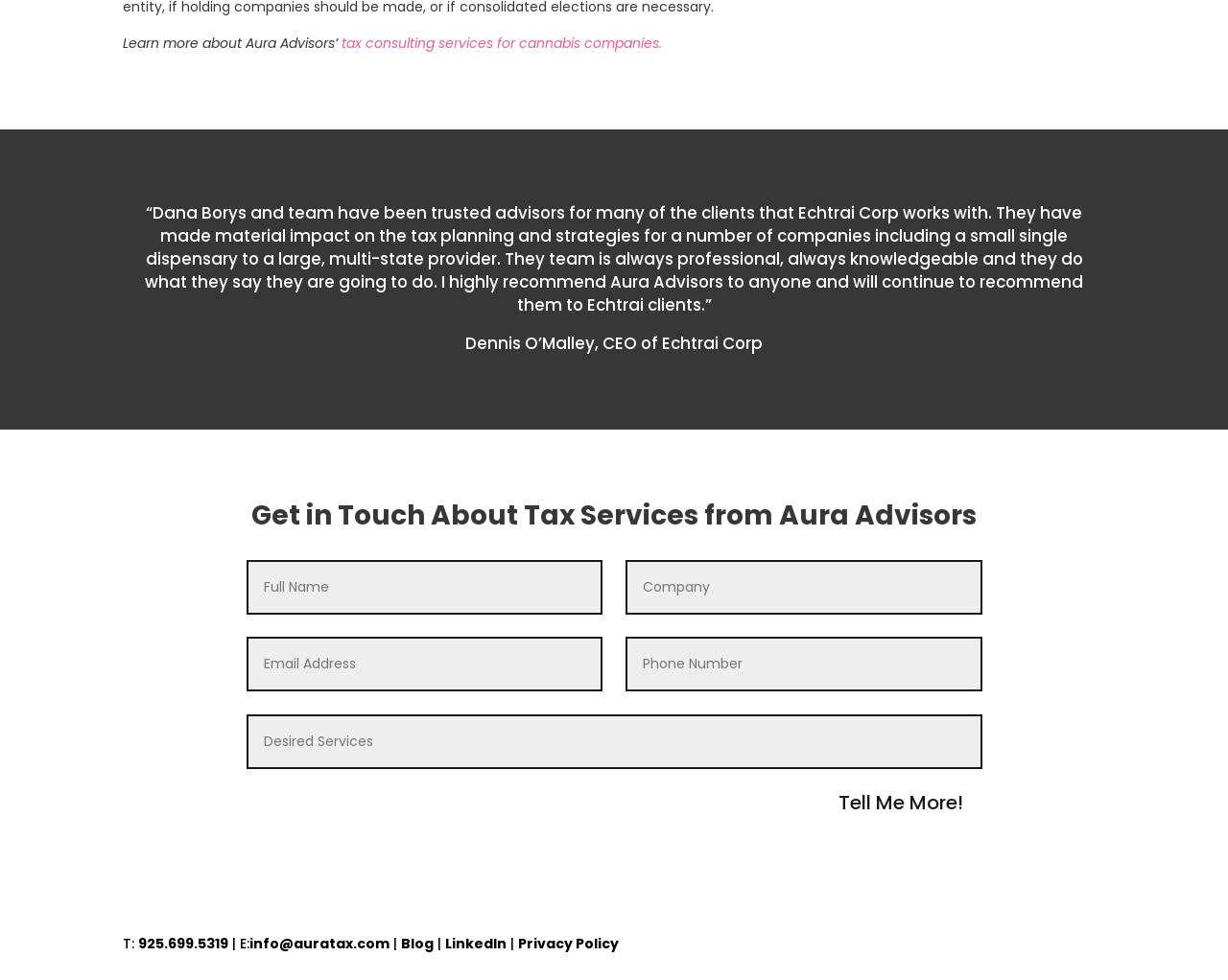Bounding box coordinates are specified in the format (top-left x, top-left y, bottom-right x, bottom-right y). All values are floating point numbers bounded between 0 and 1. Please provide the bounding box coordinate of the region this sentence describes: name="et_pb_contact_email_0" placeholder="Email Address"

[0.201, 0.65, 0.491, 0.706]